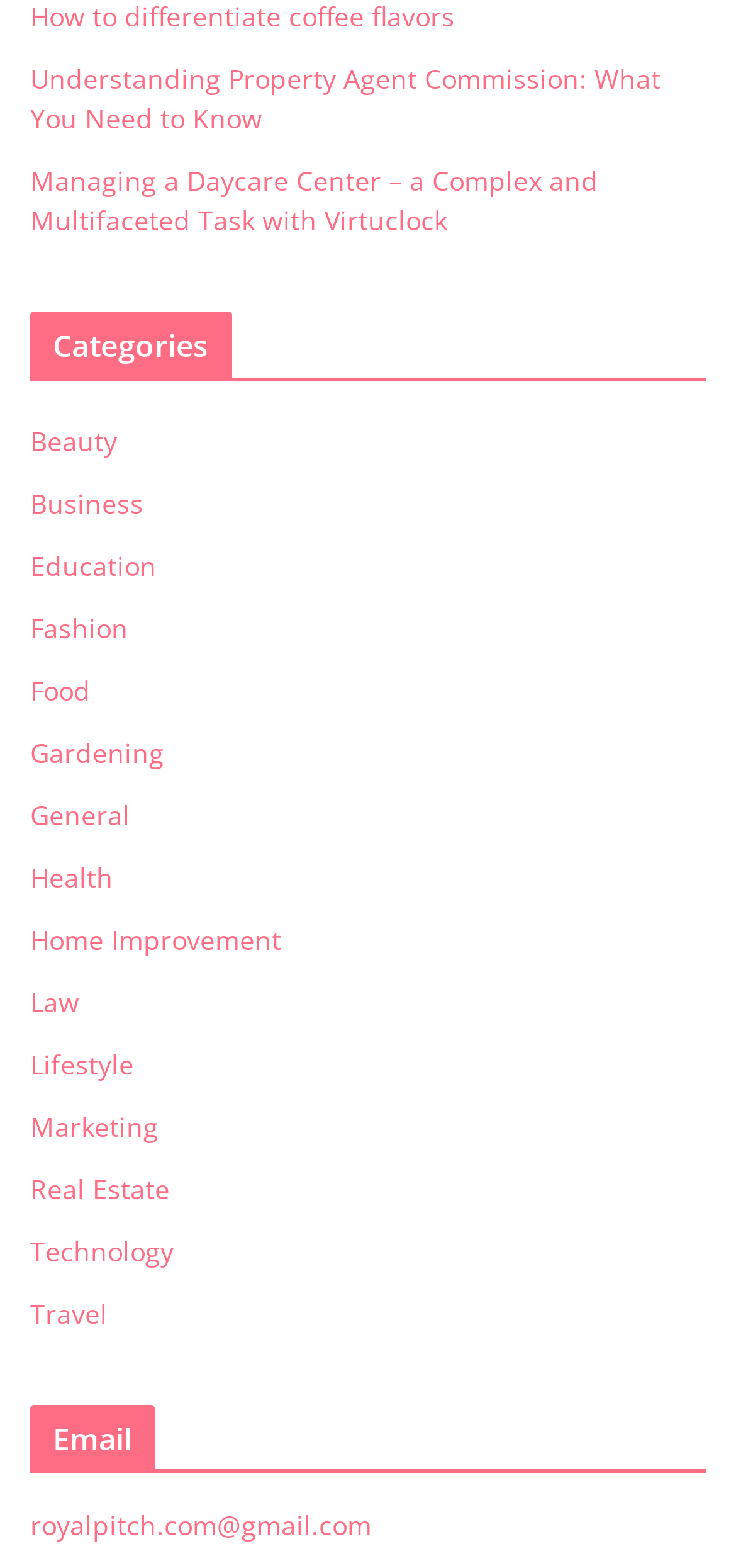What is the email address provided?
Give a detailed response to the question by analyzing the screenshot.

I found the email address at the bottom of the webpage, under the 'Email' heading, which is 'royalpitch.com@gmail.com'.